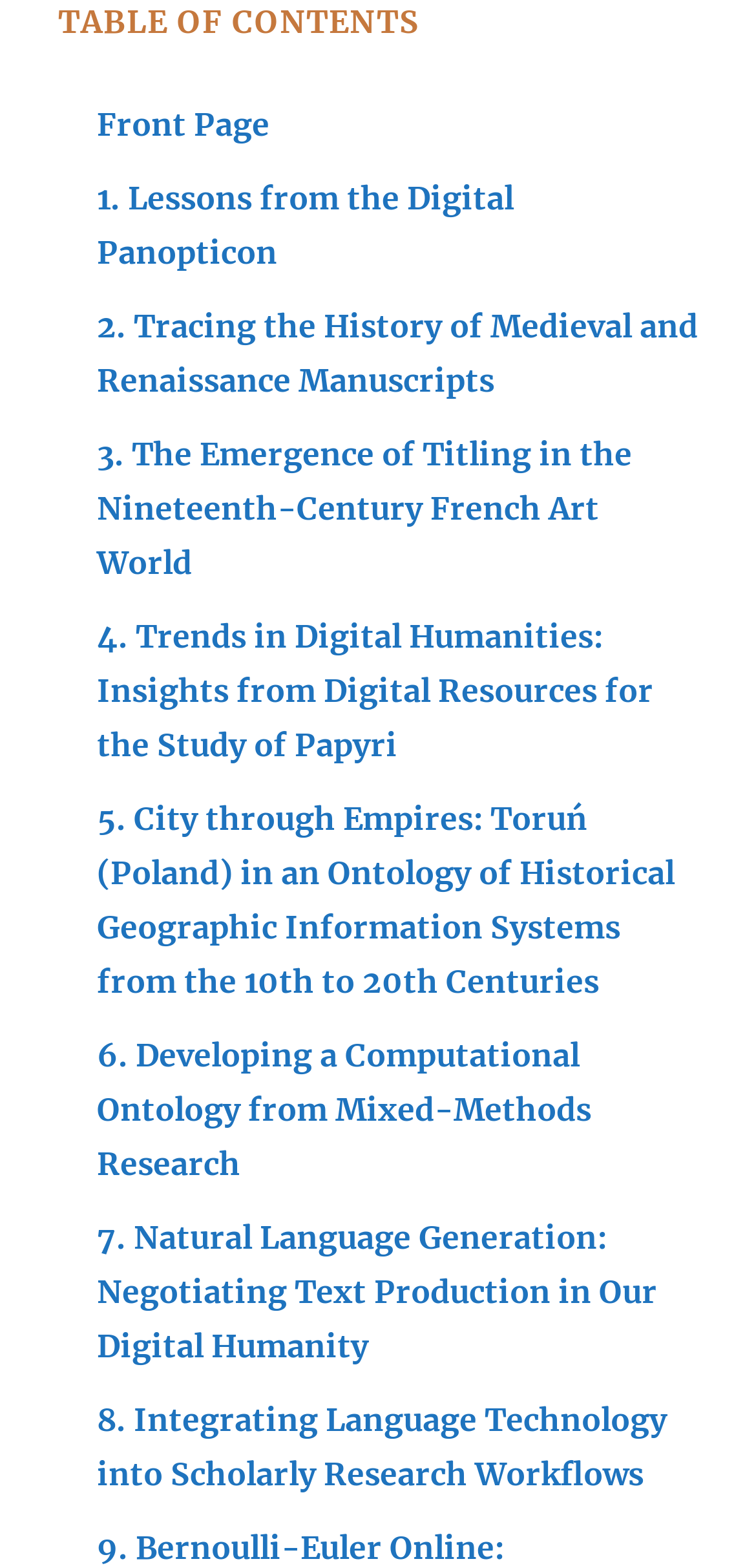What is the first link in the table of contents?
Answer the question with a detailed explanation, including all necessary information.

The first link in the table of contents is 'Front Page' which is located at the top of the list with a bounding box coordinate of [0.128, 0.066, 0.356, 0.091].